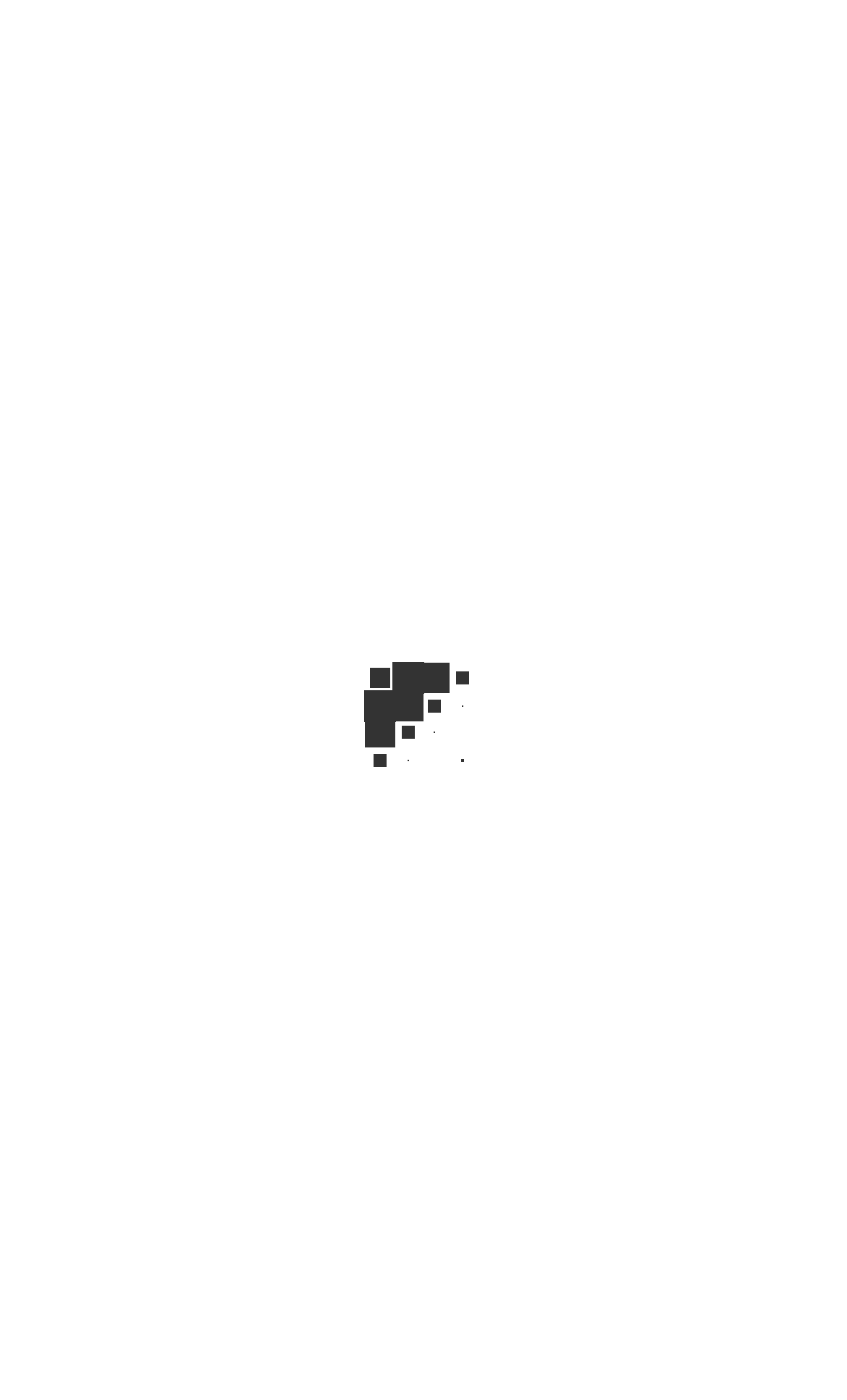Can you extract the headline from the webpage for me?

The Liebster Award (aka My First Blog Award)